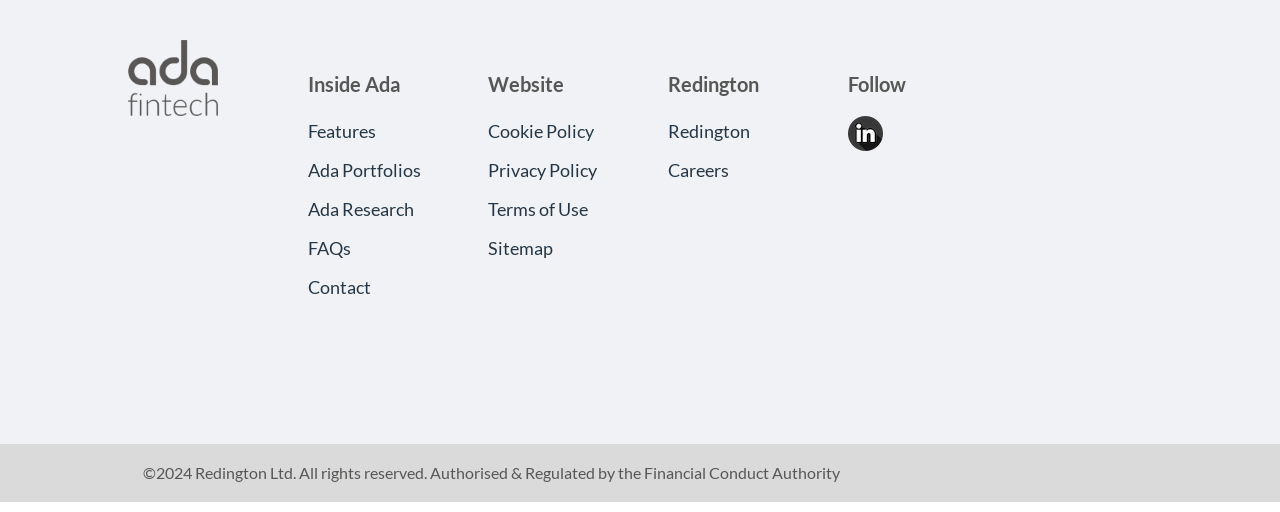What are the main sections of the webpage?
Use the screenshot to answer the question with a single word or phrase.

Inside Ada, Website, Redington, Follow